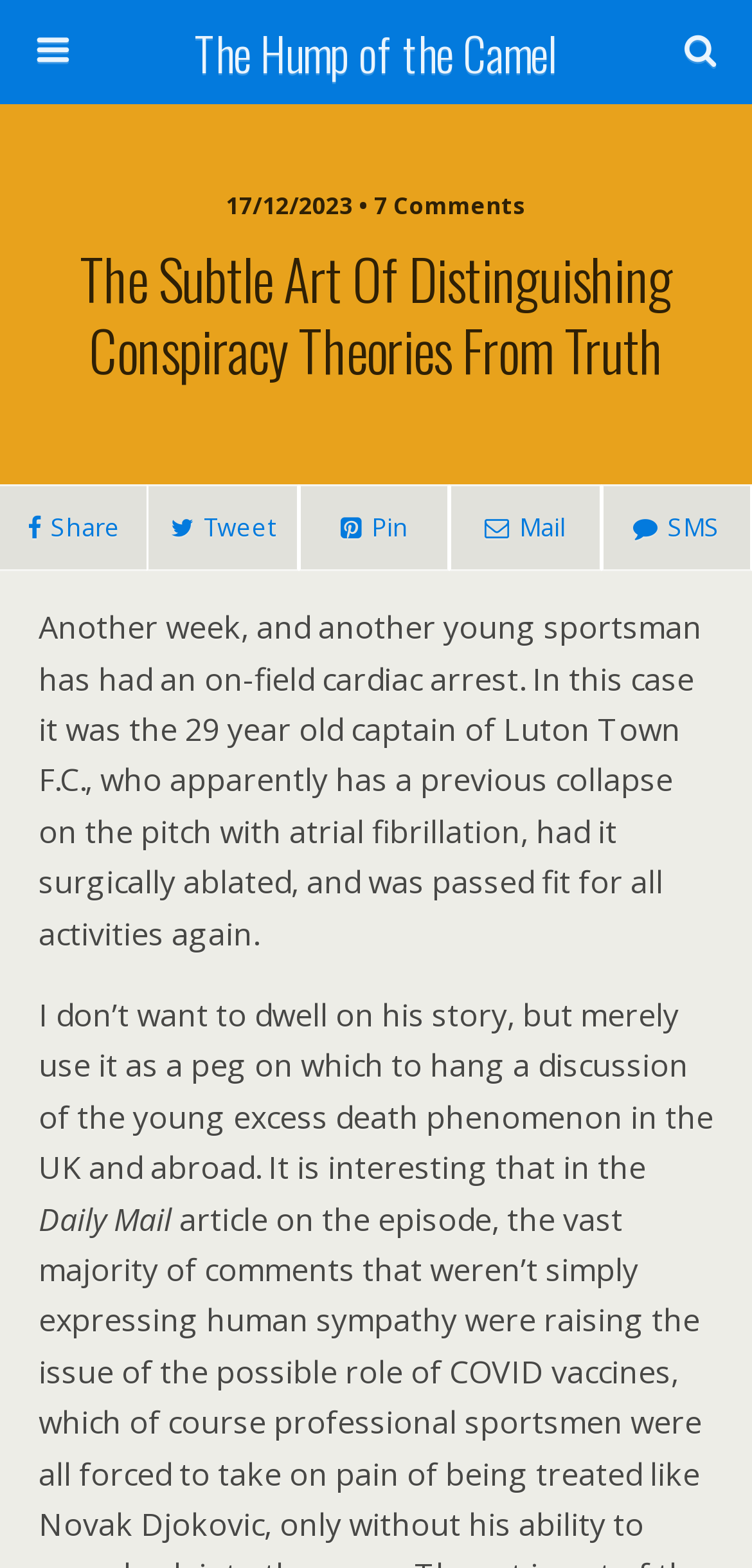Provide a comprehensive caption for the webpage.

The webpage appears to be an article page from a website called "The Hump of the Camel". At the top, there is a link to the website's homepage, situated almost centrally. Next to it, on the right, is a search bar with a textbox and a "Search" button. 

Below the search bar, there is a line of text indicating the date and number of comments, "17/12/2023 • 7 Comments". 

The main article title, "The Subtle Art Of Distinguishing Conspiracy Theories From Truth", is a prominent heading that spans the entire width of the page. 

Underneath the title, there are four social media links, aligned horizontally, allowing users to share the article on various platforms. 

The main article content begins with a brief introduction to a news story about a young sportsman who suffered a cardiac arrest on the field. The text then transitions into a discussion about the phenomenon of excess deaths among young people in the UK and abroad. The article cites the "Daily Mail" as a source, which is mentioned at the bottom of the page.